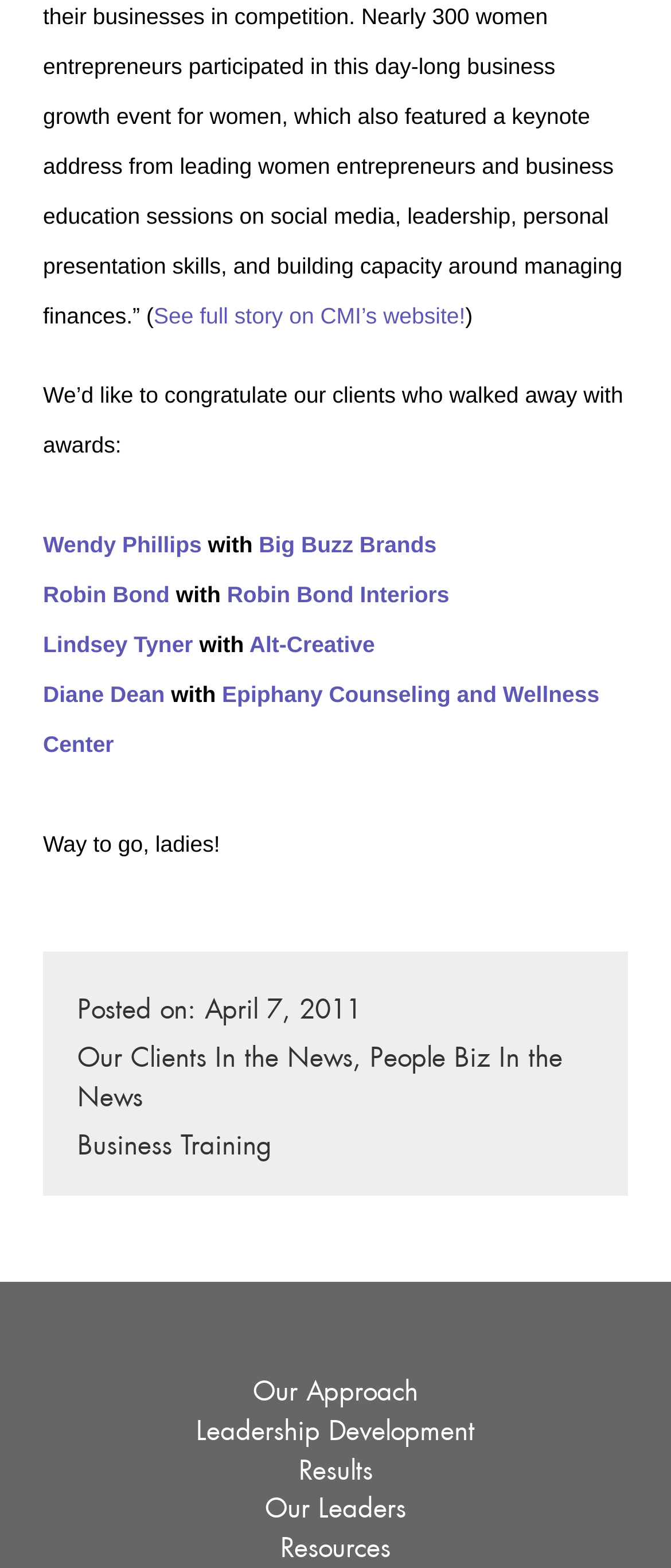Identify the bounding box coordinates for the region of the element that should be clicked to carry out the instruction: "Check the post date". The bounding box coordinates should be four float numbers between 0 and 1, i.e., [left, top, right, bottom].

[0.305, 0.635, 0.538, 0.645]